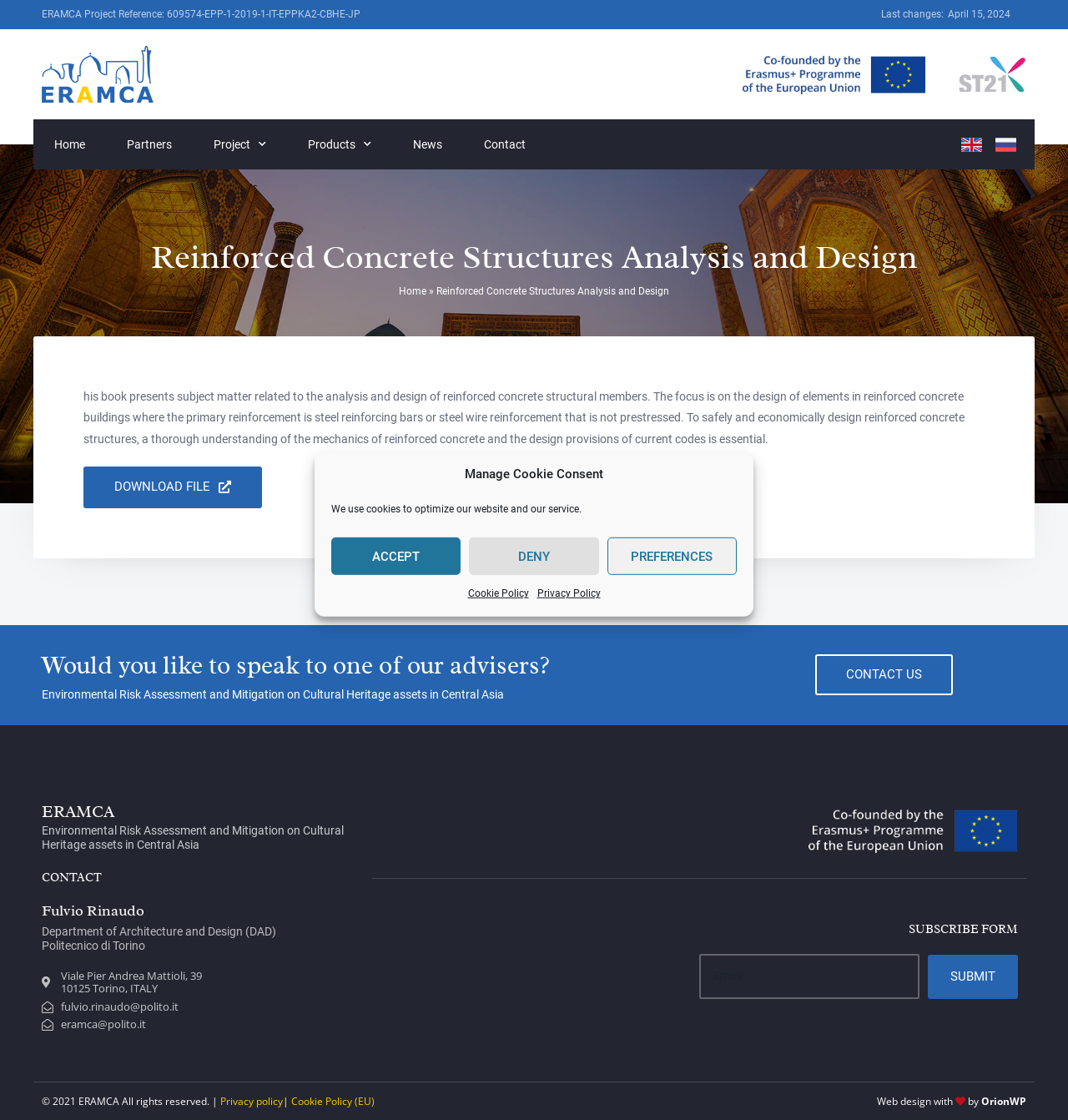Craft a detailed narrative of the webpage's structure and content.

This webpage is about the ERAMCA project, which focuses on reinforced concrete structures analysis and design. At the top, there is a dialog box for managing cookie consent, with buttons to accept, deny, or adjust preferences. Below this, there are several links to different sections of the website, including Home, Partners, Project, Products, News, and Contact.

On the left side of the page, there is a heading that reads "Reinforced Concrete Structures Analysis and Design" followed by a brief description of the book's content, which discusses the analysis and design of reinforced concrete structural members. Below this, there is a link to download a file.

Further down, there is a section that asks if the user would like to speak to one of the project's advisers, with a link to contact them. There is also a section that displays the project's name, ERAMCA, and its contact information, including the department and university affiliations.

On the right side of the page, there is a section with a heading that reads "SUBSCRIBE FORM" where users can enter their email address and submit it. At the bottom of the page, there is a copyright notice and links to the privacy policy and cookie policy. There is also a credit for the web design.